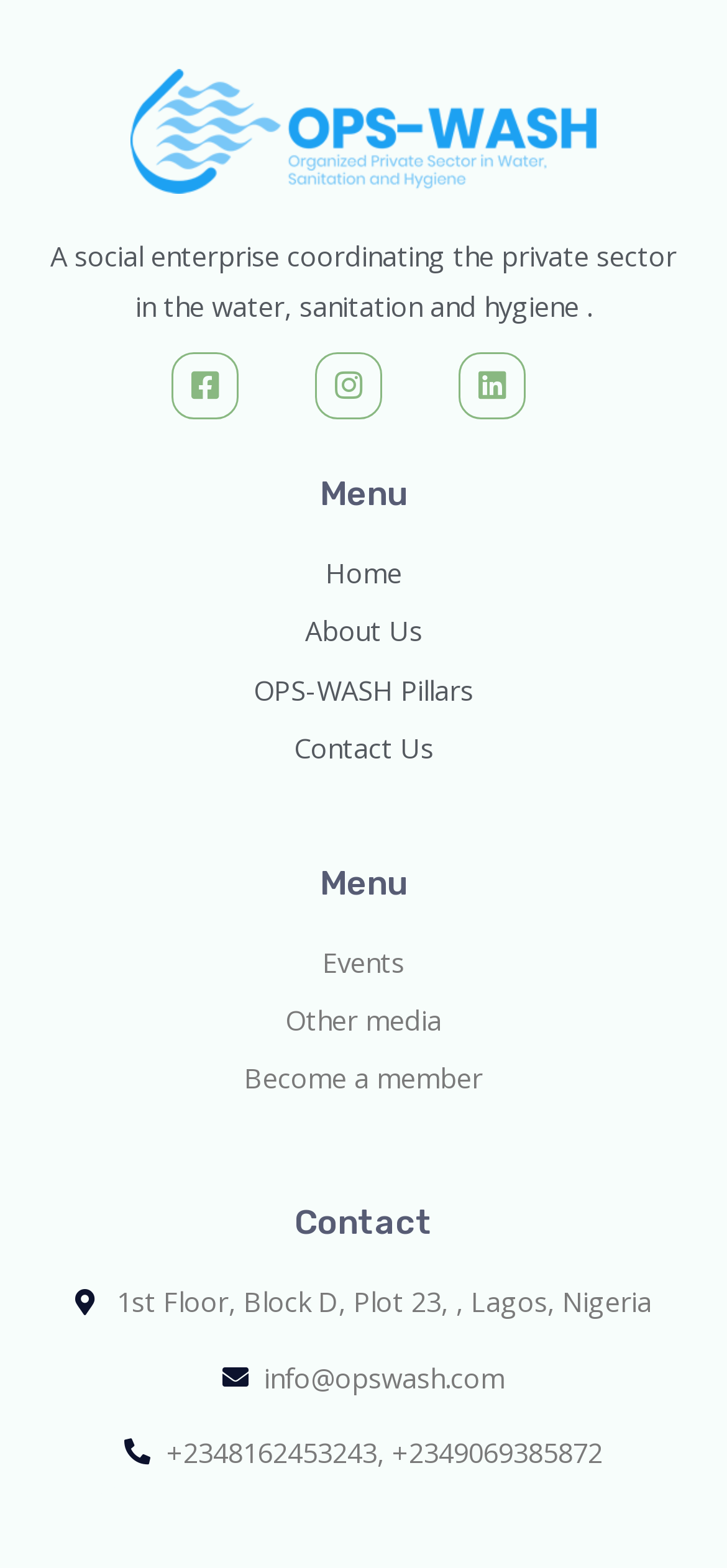How many phone numbers are provided?
Please describe in detail the information shown in the image to answer the question.

The StaticText element at the bottom of the webpage displays the organization's contact information, including two phone numbers: '+2348162453243' and '+2349069385872'.